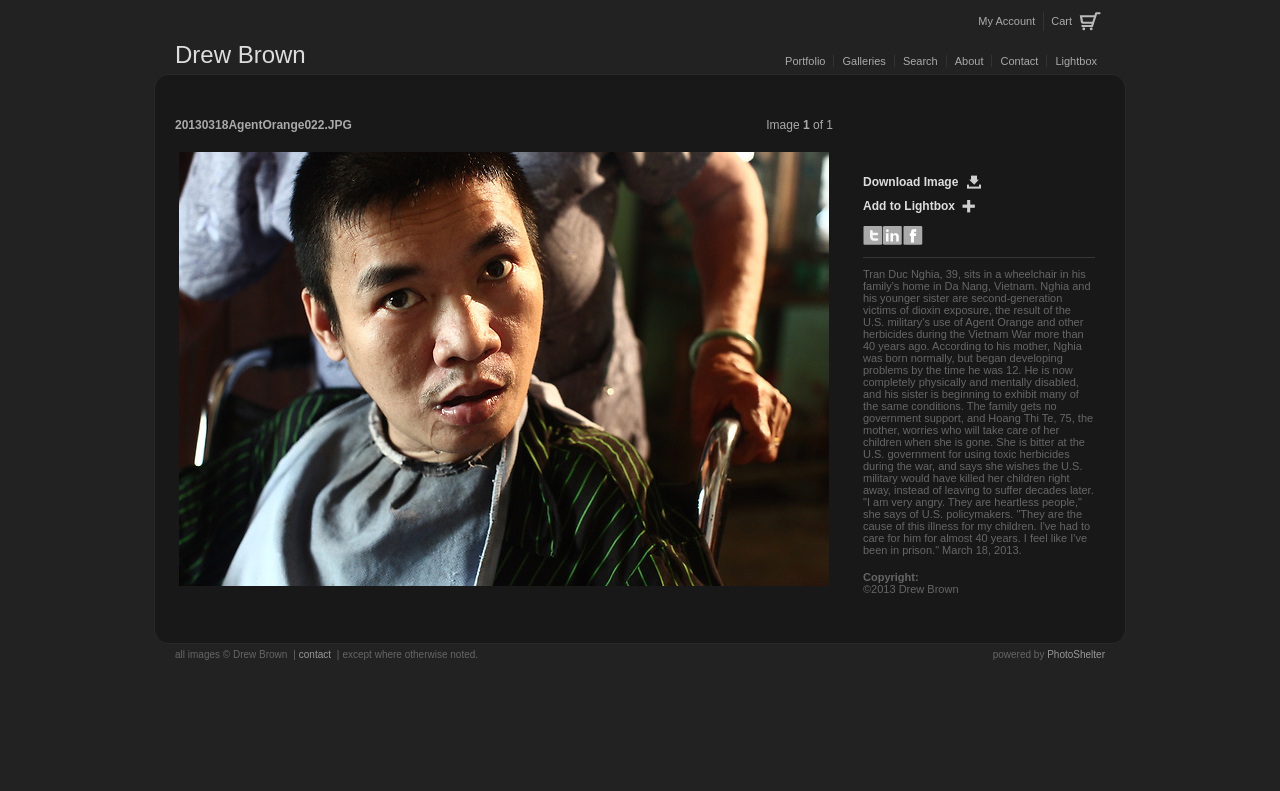Select the bounding box coordinates of the element I need to click to carry out the following instruction: "Click on the 'Lightbox' link".

[0.821, 0.069, 0.86, 0.085]